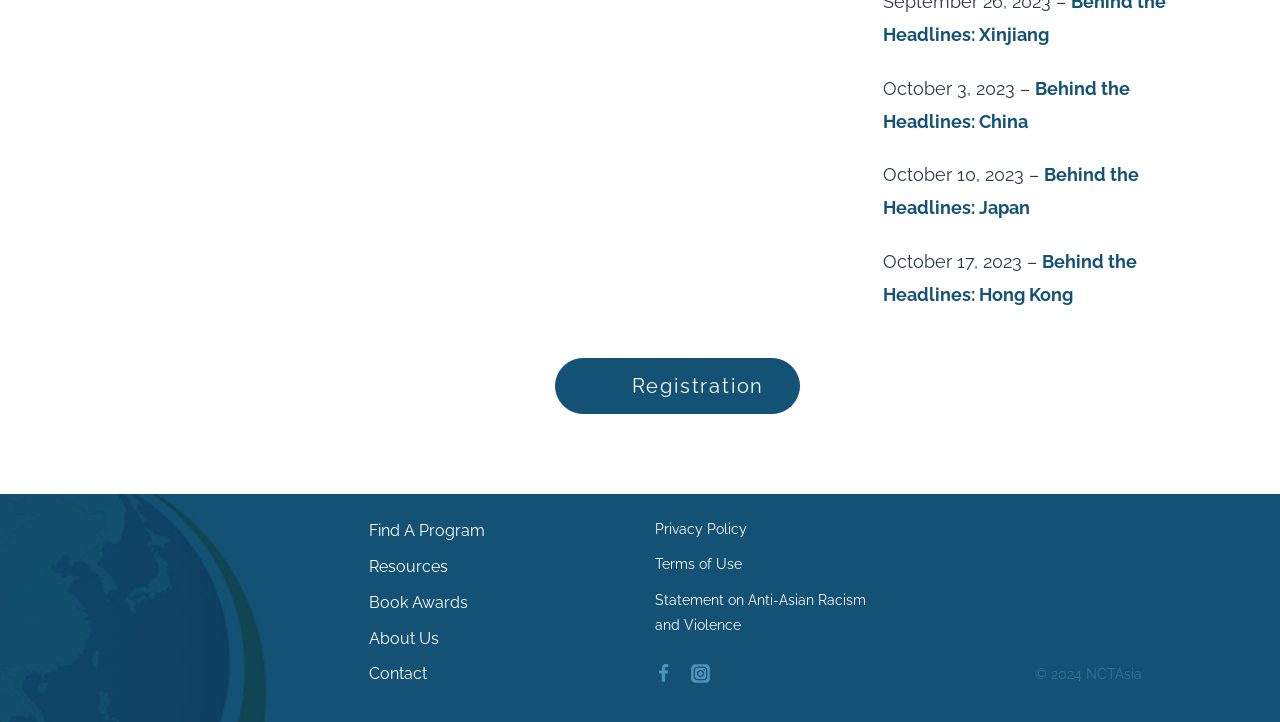Carefully examine the image and provide an in-depth answer to the question: What is the text of the link located at [0.434, 0.496, 0.625, 0.574]?

I found the text of the link by looking at the link element with the text ' Registration' which is located at [0.434, 0.496, 0.625, 0.574].